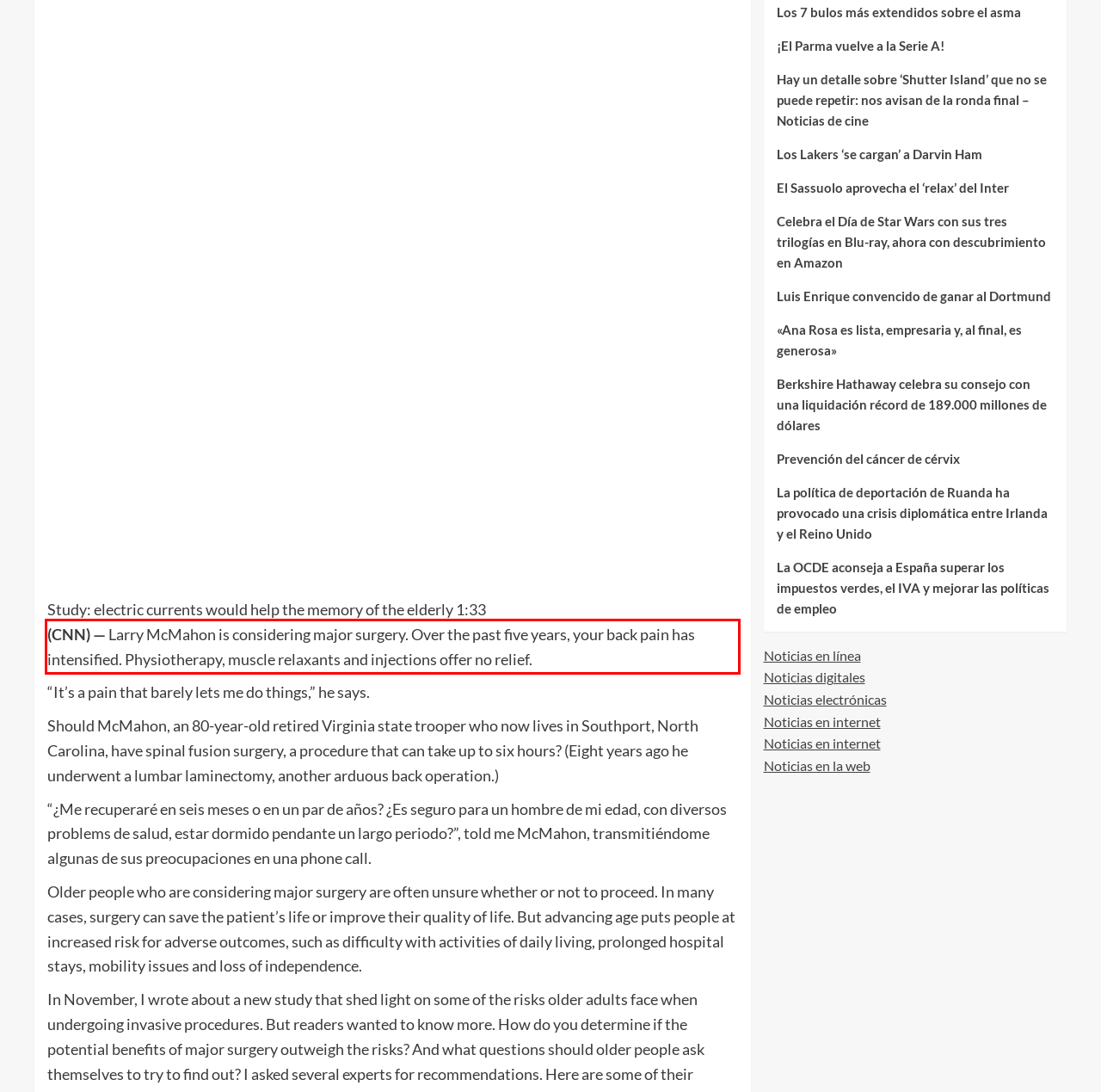You are given a screenshot of a webpage with a UI element highlighted by a red bounding box. Please perform OCR on the text content within this red bounding box.

(CNN) — Larry McMahon is considering major surgery. Over the past five years, your back pain has intensified. Physiotherapy, muscle relaxants and injections offer no relief.